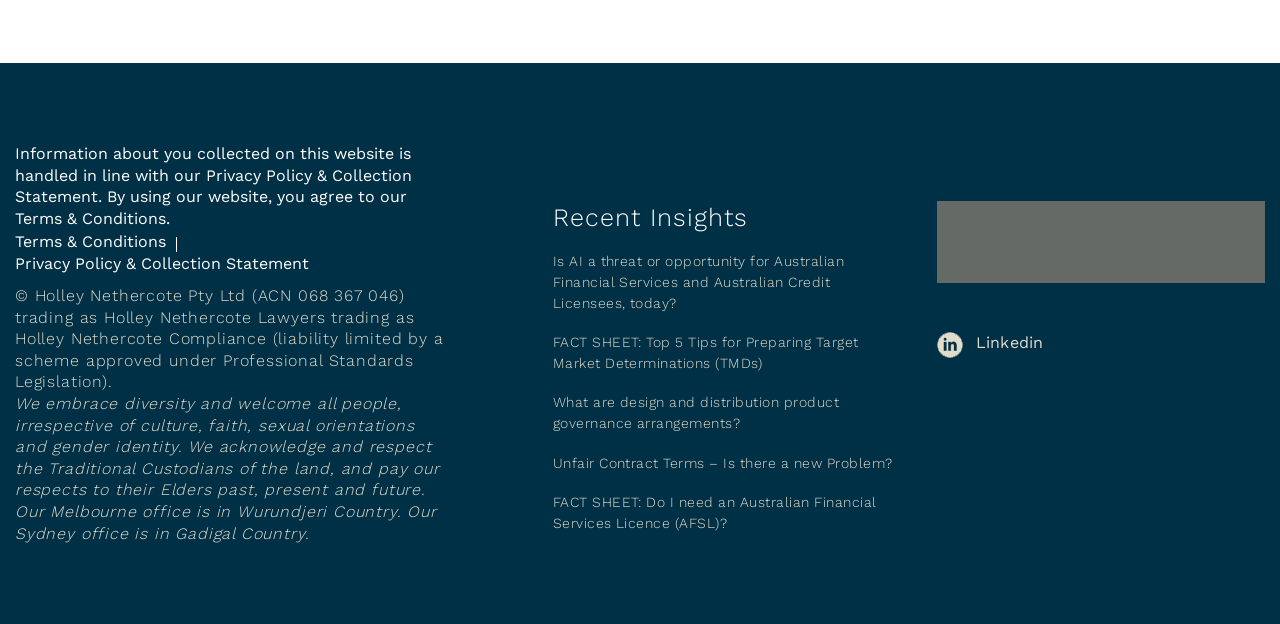What is the type of the 'HN logo'?
Look at the image and answer the question using a single word or phrase.

Image